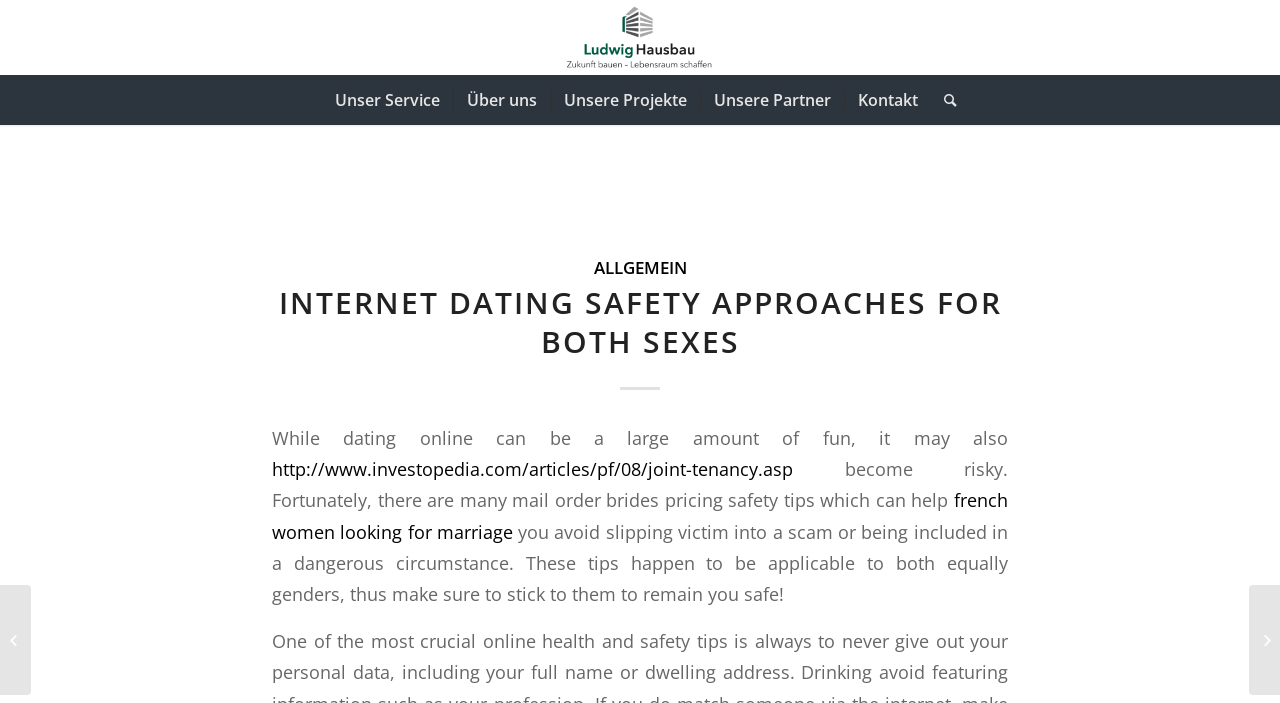What is the topic of the webpage?
Please answer the question as detailed as possible based on the image.

The webpage is focused on providing safety approaches and tips for individuals who engage in online dating. The heading 'INTERNET DATING SAFETY APPROACHES FOR BOTH SEXES' clearly indicates the topic of the webpage.